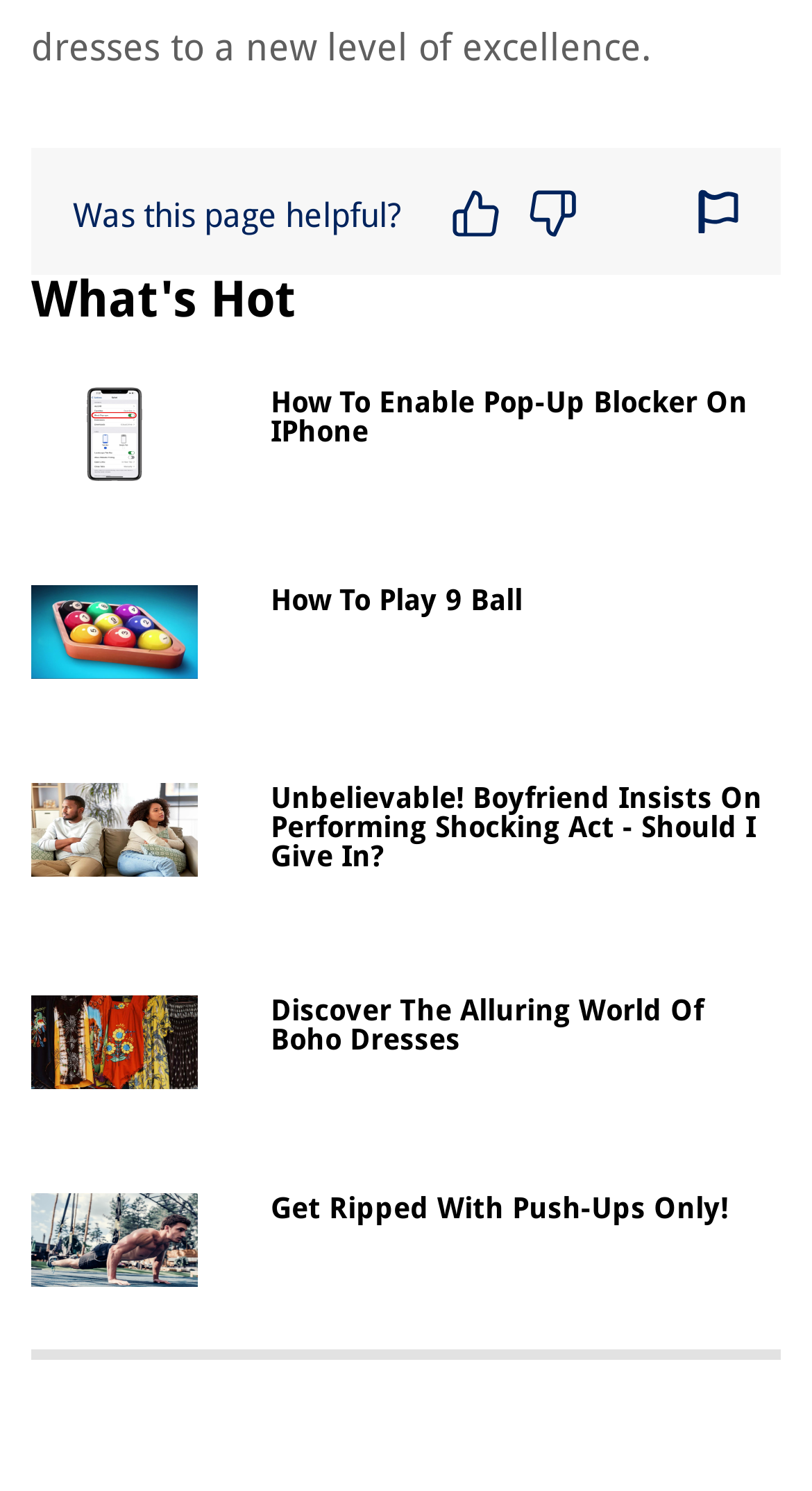Kindly respond to the following question with a single word or a brief phrase: 
What is the purpose of the heading 'Was this page helpful?'?

Feedback